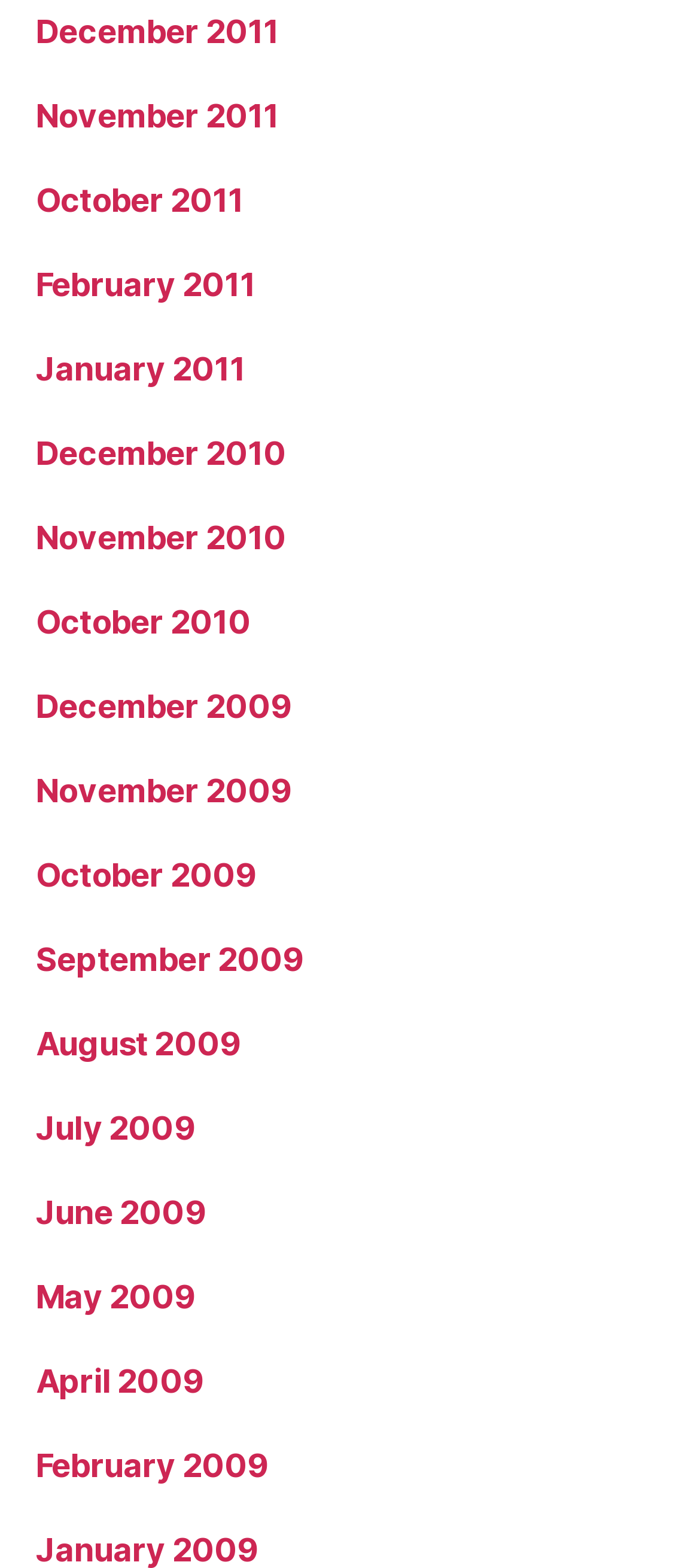Please identify the bounding box coordinates of the element's region that needs to be clicked to fulfill the following instruction: "browse October 2009 posts". The bounding box coordinates should consist of four float numbers between 0 and 1, i.e., [left, top, right, bottom].

[0.051, 0.546, 0.366, 0.57]